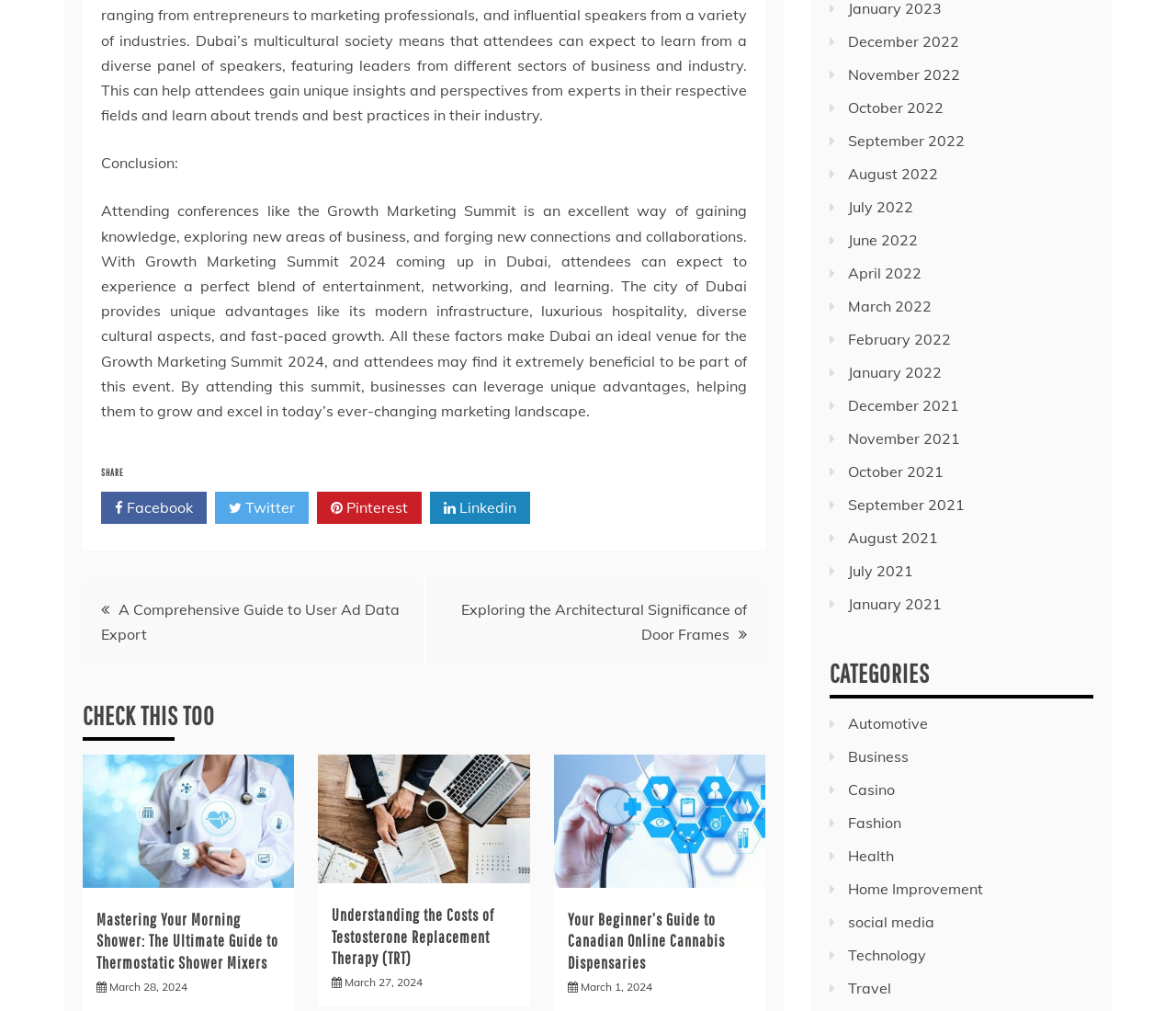Find the UI element described as: "October 2022" and predict its bounding box coordinates. Ensure the coordinates are four float numbers between 0 and 1, [left, top, right, bottom].

[0.721, 0.097, 0.802, 0.115]